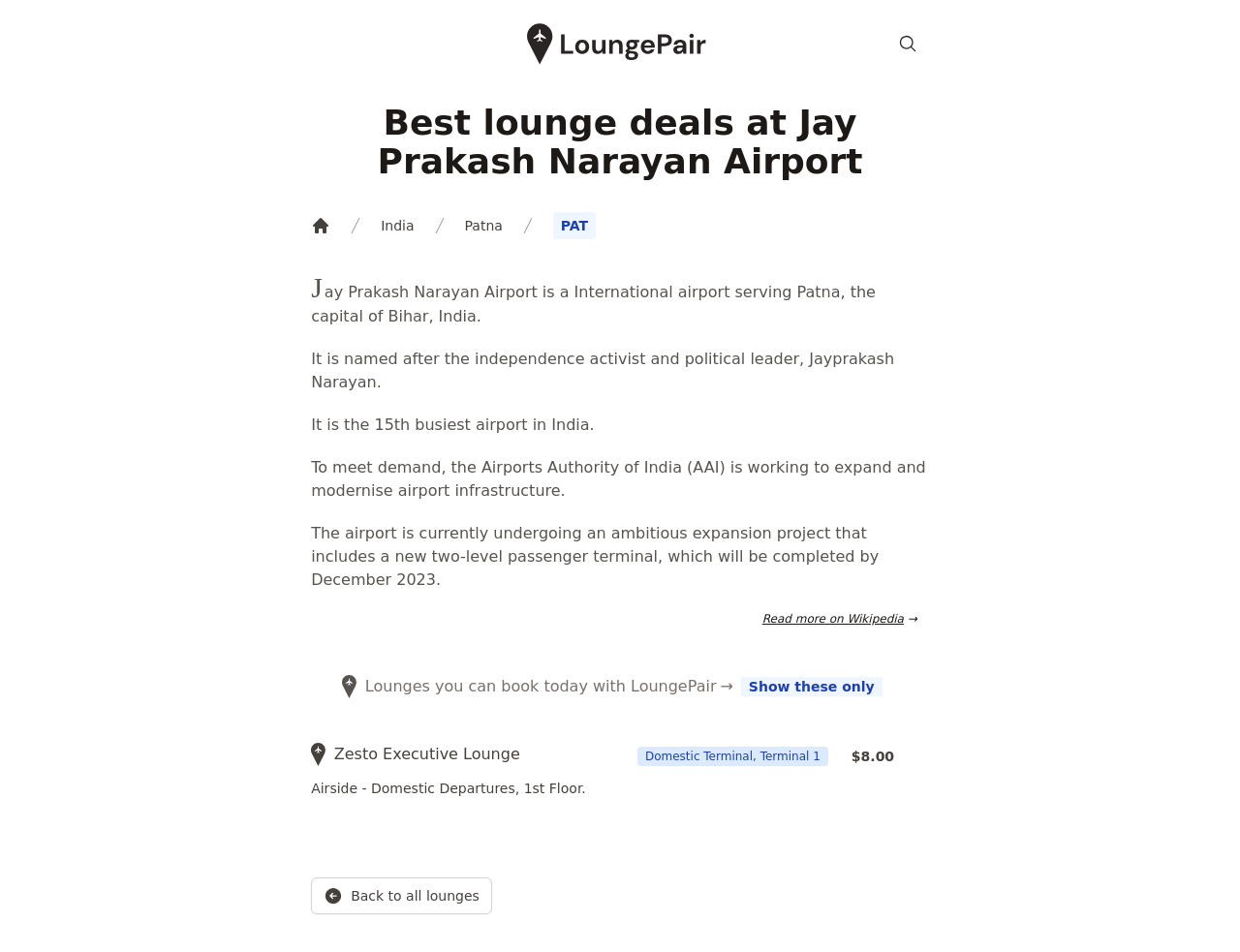How many lounges are listed with deals?
Please give a well-detailed answer to the question.

I counted the number of lounge listings with deals by looking at the section 'Lounges with deals' and found one lounge listed, which is 'Zesto Executive Lounge Domestic Terminal, Terminal 1 Airside - Domestic Departures, 1st Floor'.